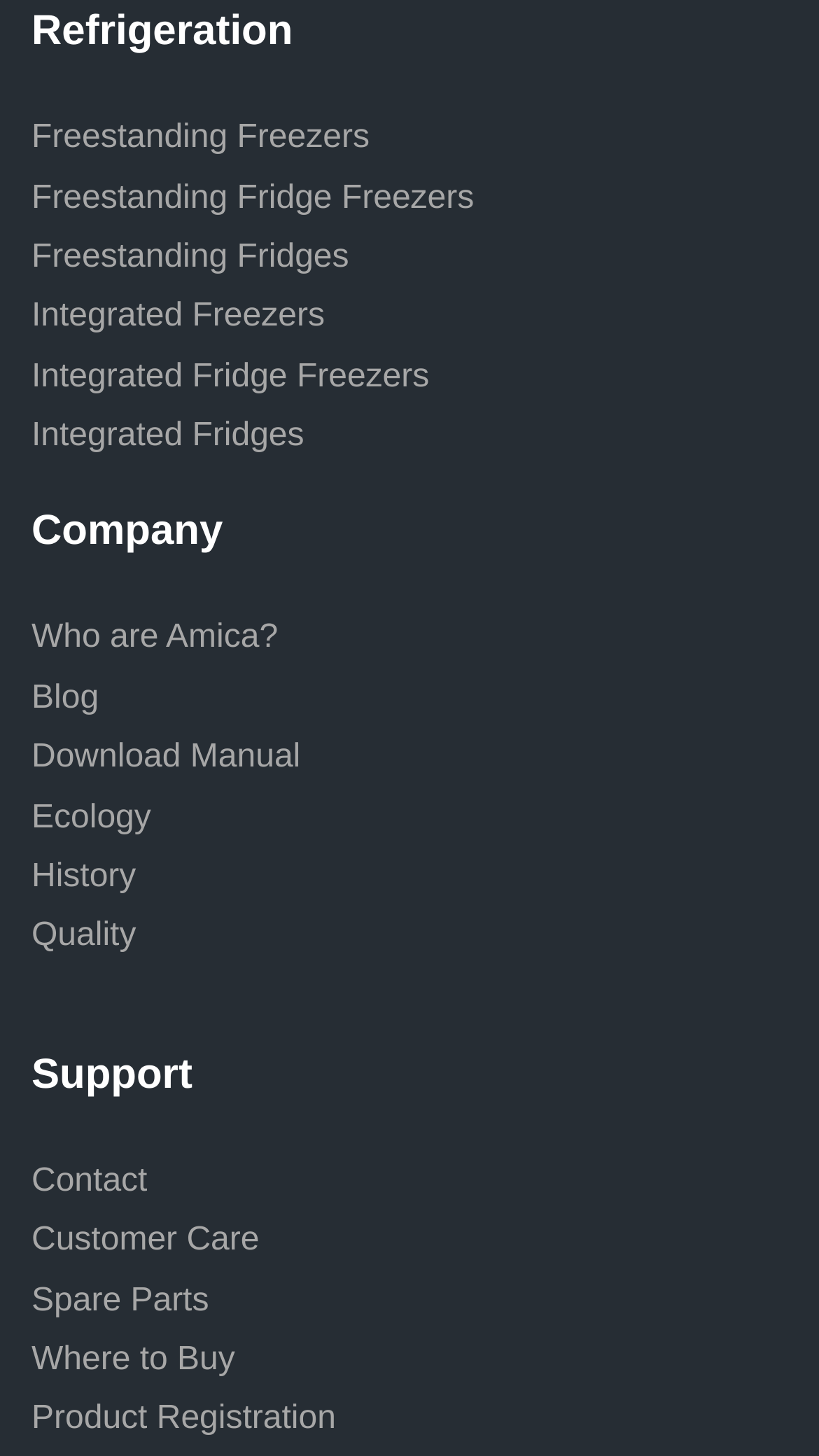Could you find the bounding box coordinates of the clickable area to complete this instruction: "learn about video recording and editing"?

None